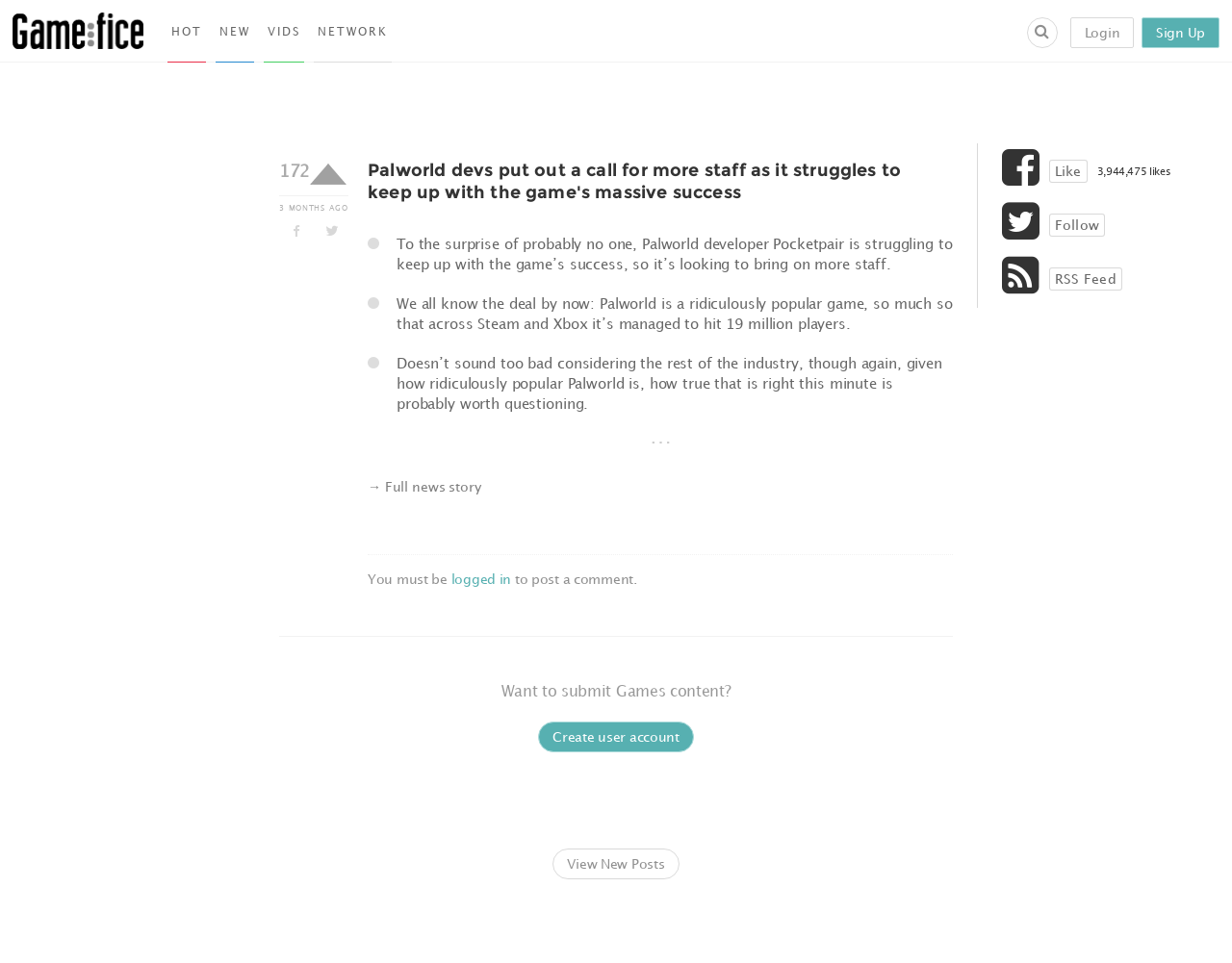Could you specify the bounding box coordinates for the clickable section to complete the following instruction: "Click on the 'Gamefice' link"?

[0.01, 0.034, 0.116, 0.055]